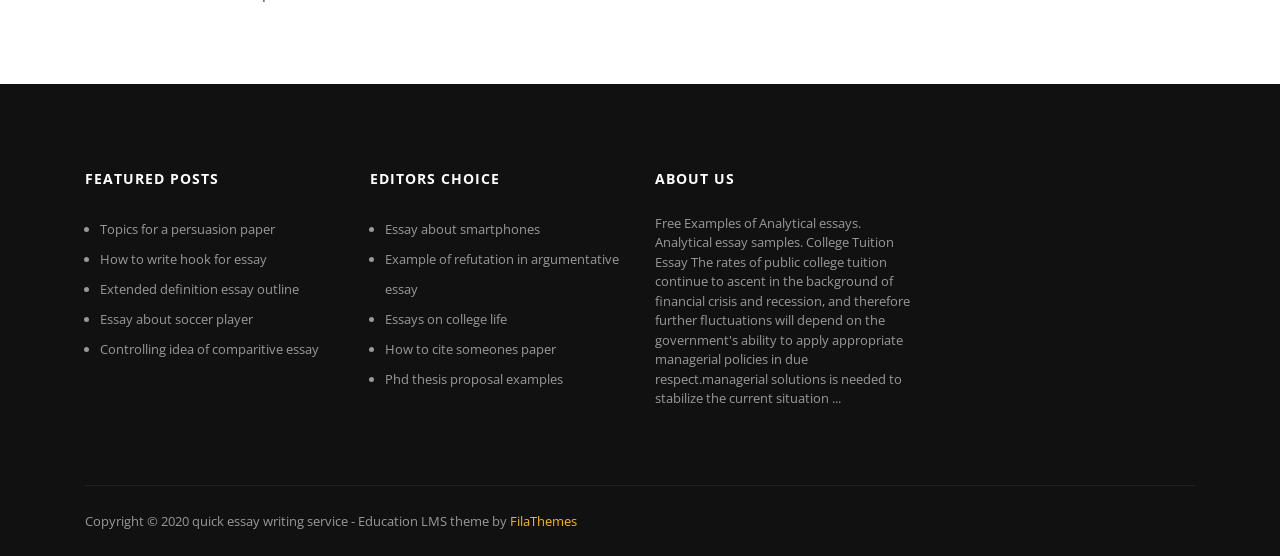Please find the bounding box coordinates in the format (top-left x, top-left y, bottom-right x, bottom-right y) for the given element description. Ensure the coordinates are floating point numbers between 0 and 1. Description: 2022-08-28 03:38 UTC

None